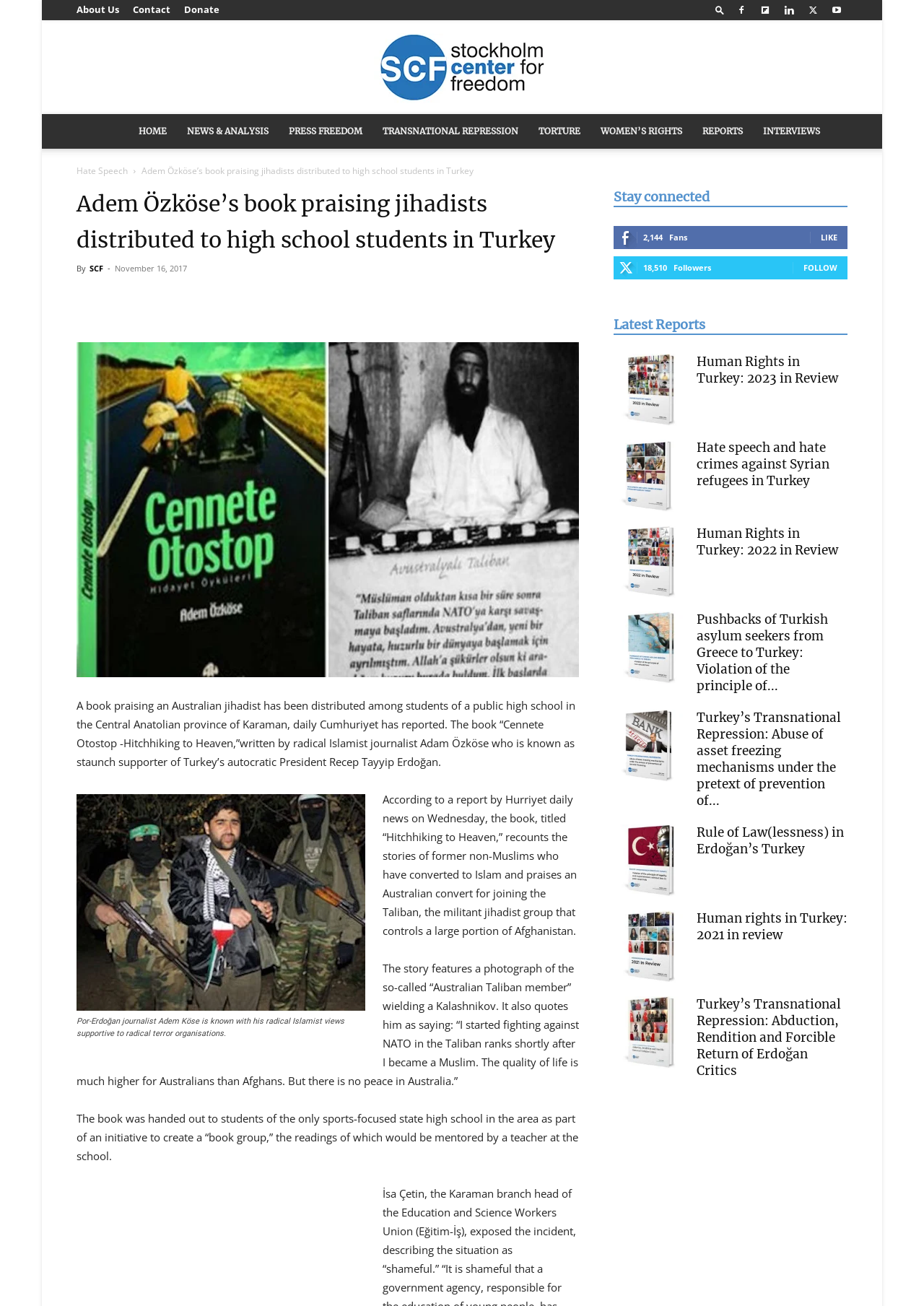What is the name of the organization that reported the news?
Offer a detailed and full explanation in response to the question.

The answer can be found in the article content, where it is mentioned that 'A book praising an Australian jihadist has been distributed among students of a public high school in the Central Anatolian province of Karaman, daily Cumhuriyet has reported.'